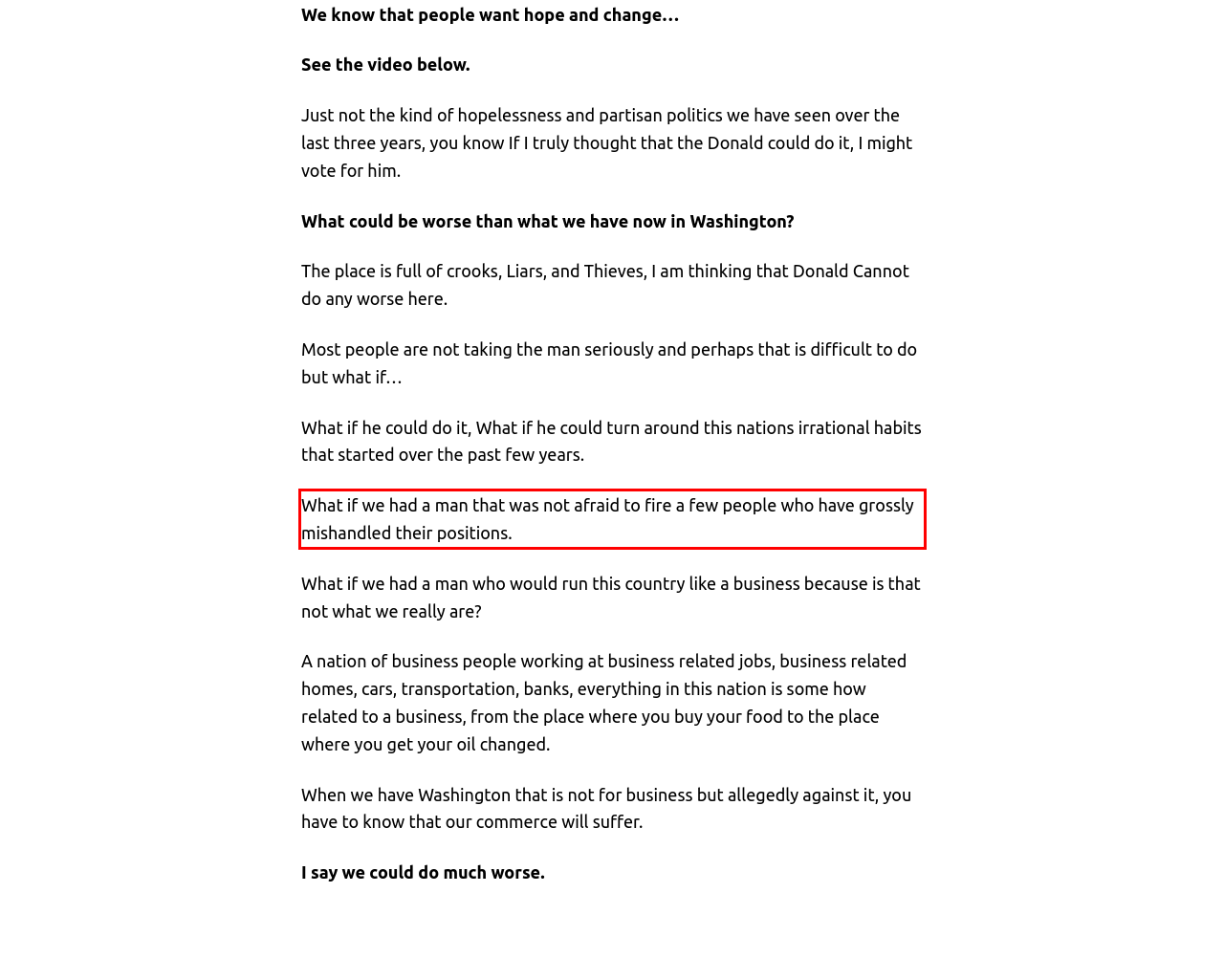With the provided screenshot of a webpage, locate the red bounding box and perform OCR to extract the text content inside it.

What if we had a man that was not afraid to fire a few people who have grossly mishandled their positions.